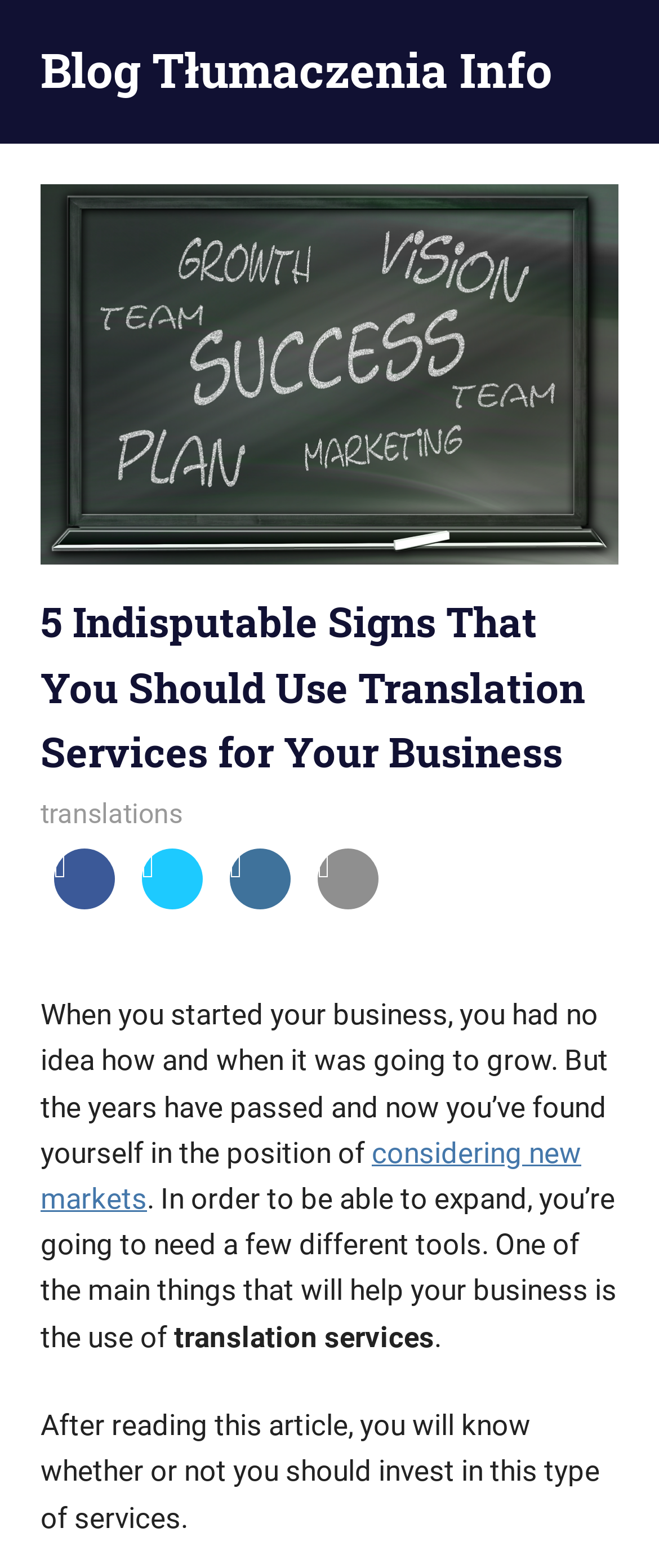Please find and provide the title of the webpage.

5 Indisputable Signs That You Should Use Translation Services for Your Business